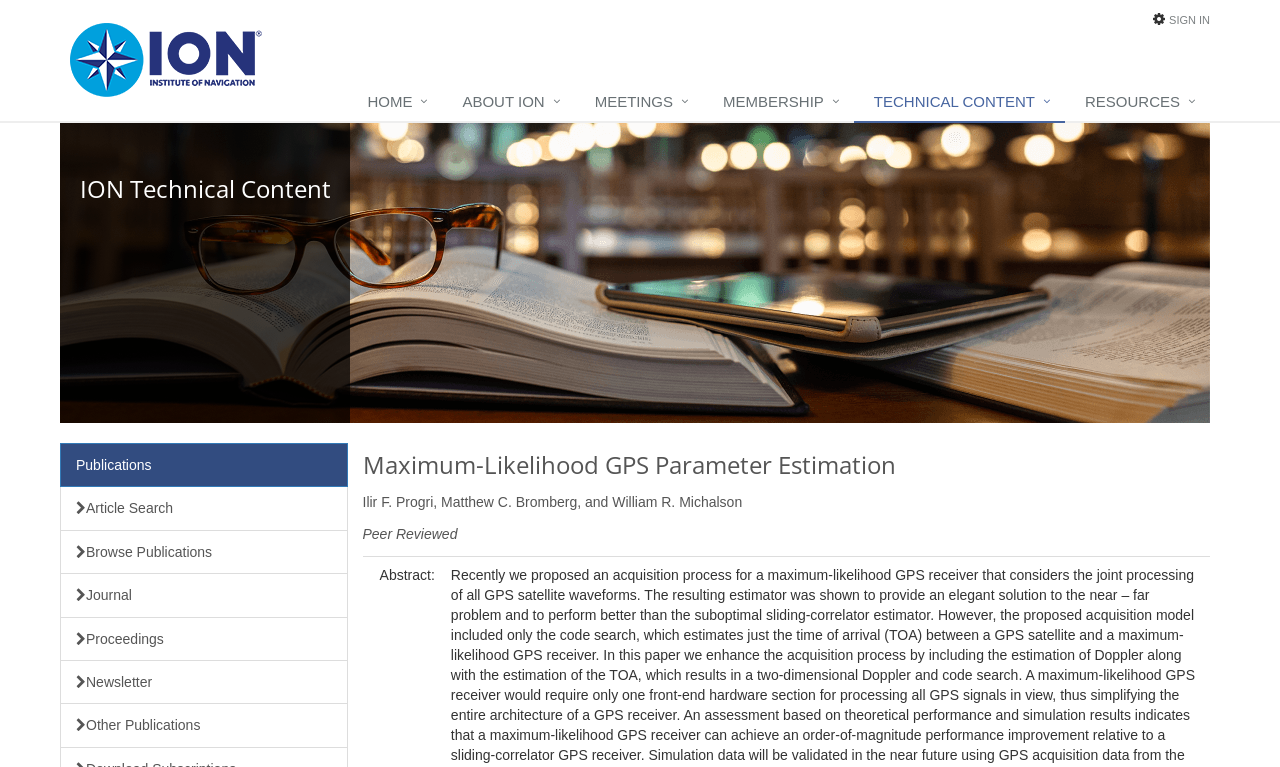Based on the element description parent_node: SIGN IN, identify the bounding box of the UI element in the given webpage screenshot. The coordinates should be in the format (top-left x, top-left y, bottom-right x, bottom-right y) and must be between 0 and 1.

[0.055, 0.0, 0.647, 0.158]